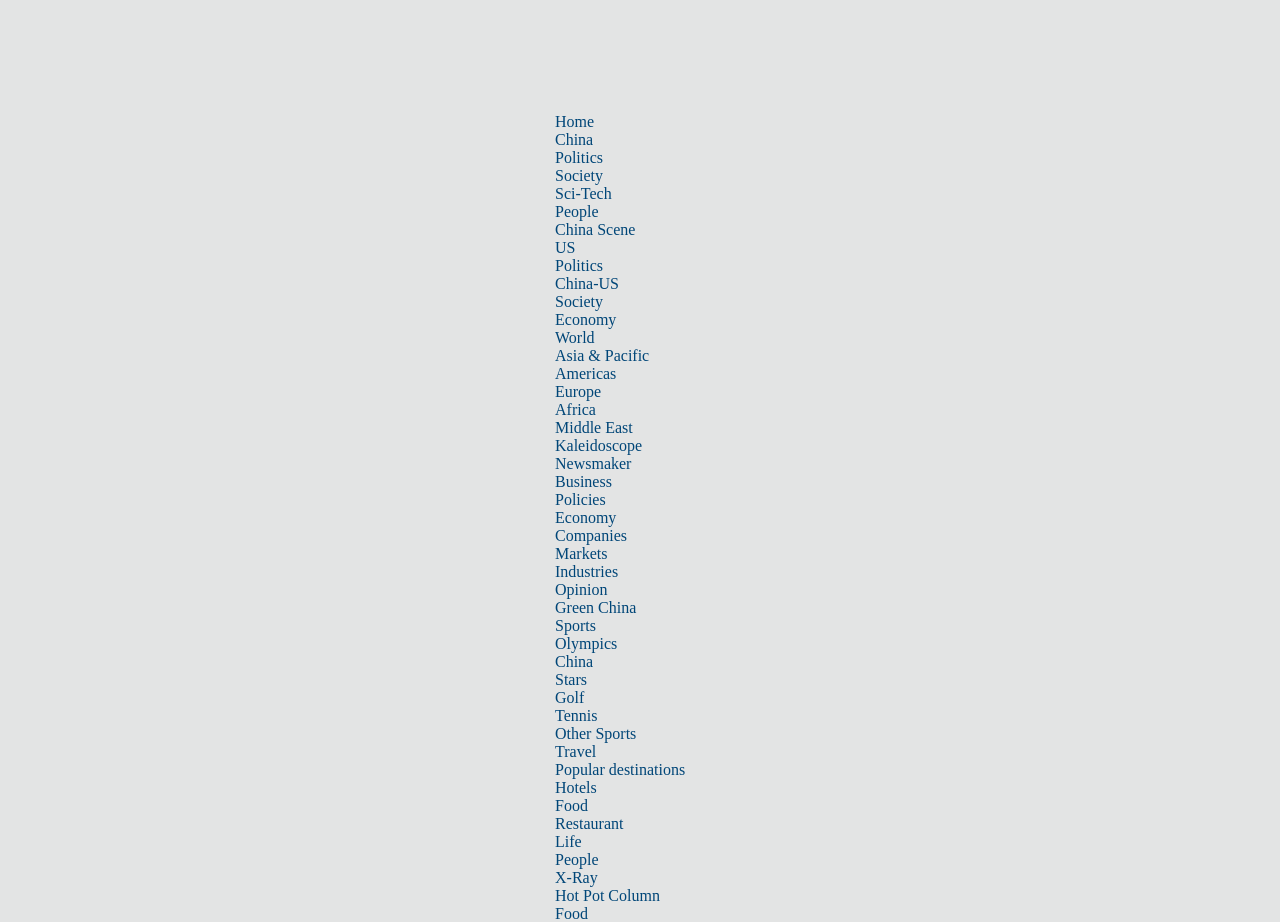What is the name of the website?
Please interpret the details in the image and answer the question thoroughly.

The question asks for the name of the website, which can be found in the root element 'China to ensure all citizens get registered|Government|chinadaily.com.cn'. The answer is 'chinadaily.com.cn'.